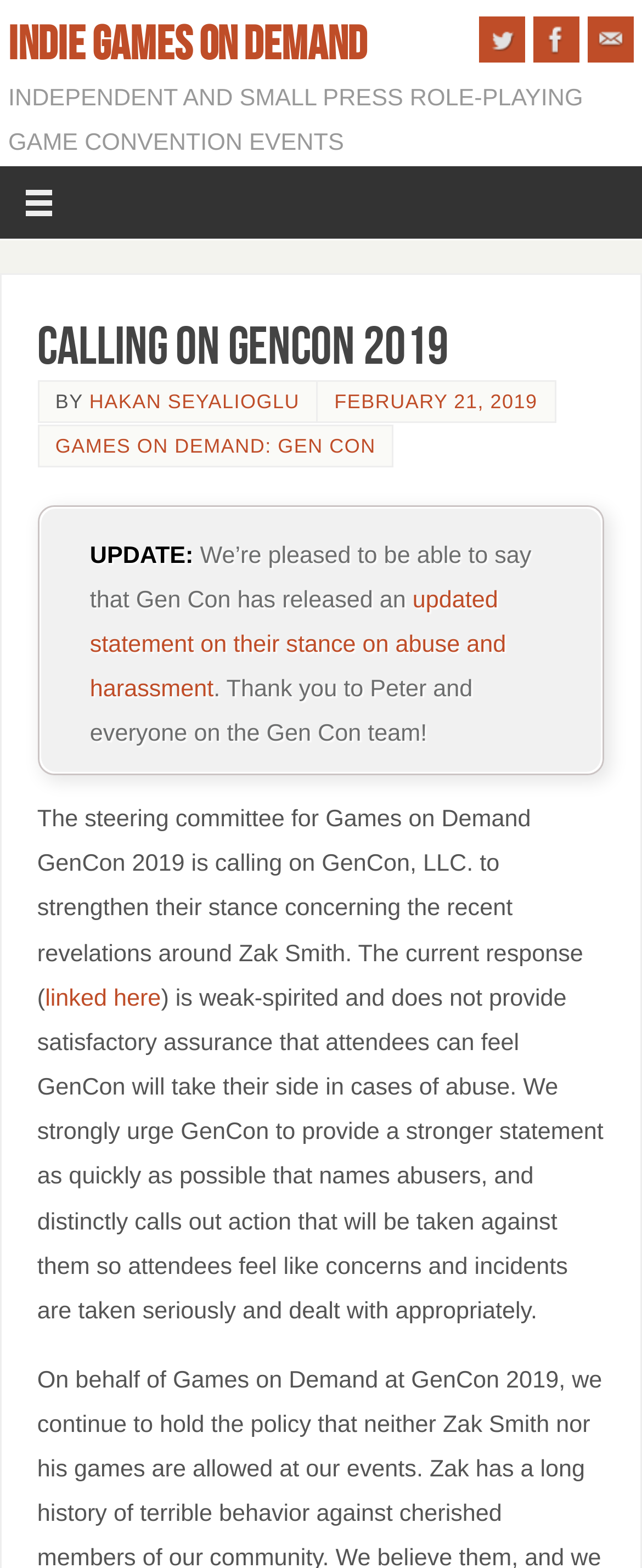Refer to the image and provide a thorough answer to this question:
Who is the author of the webpage?

The webpage mentions 'BY HAKAN SEYALIOGLU' which indicates that Hakan Seyalioglu is the author of the webpage.